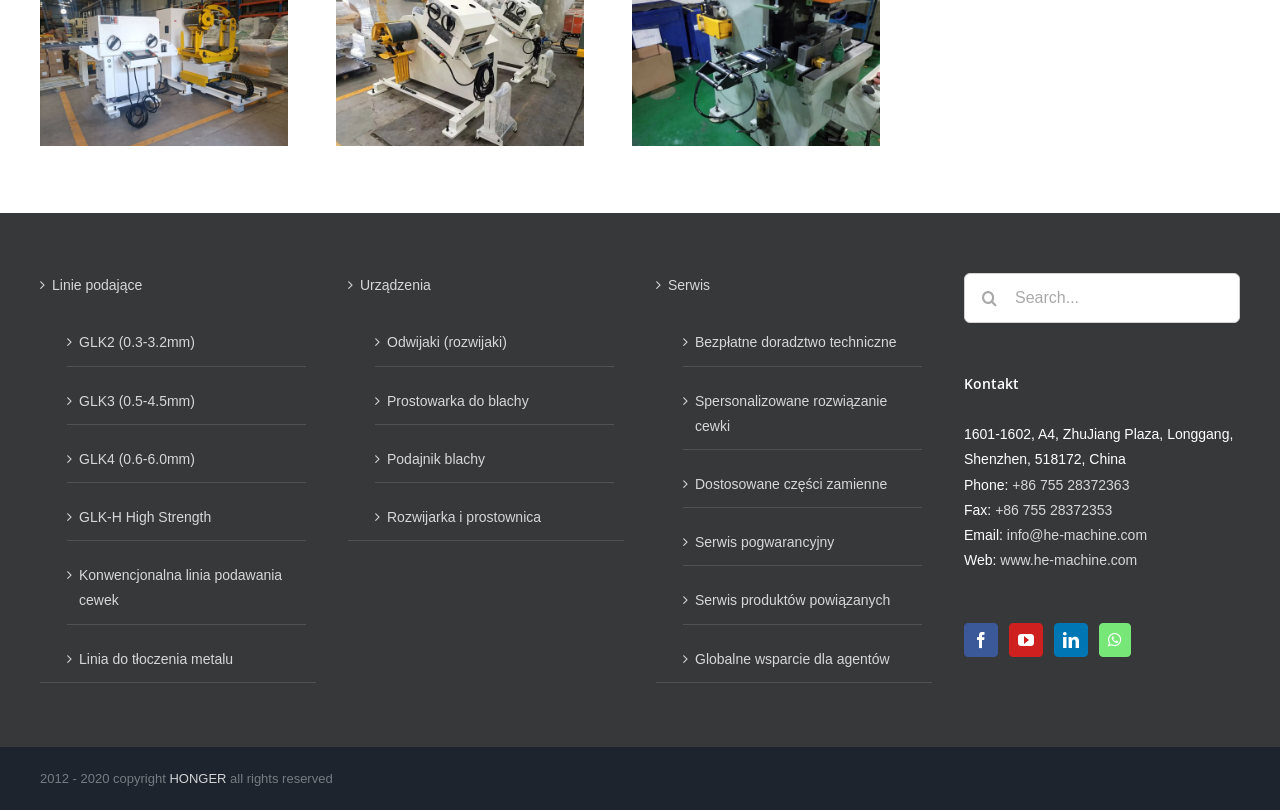Please provide the bounding box coordinates for the element that needs to be clicked to perform the following instruction: "Read the news article 'Councilman enters a plea'". The coordinates should be given as four float numbers between 0 and 1, i.e., [left, top, right, bottom].

None